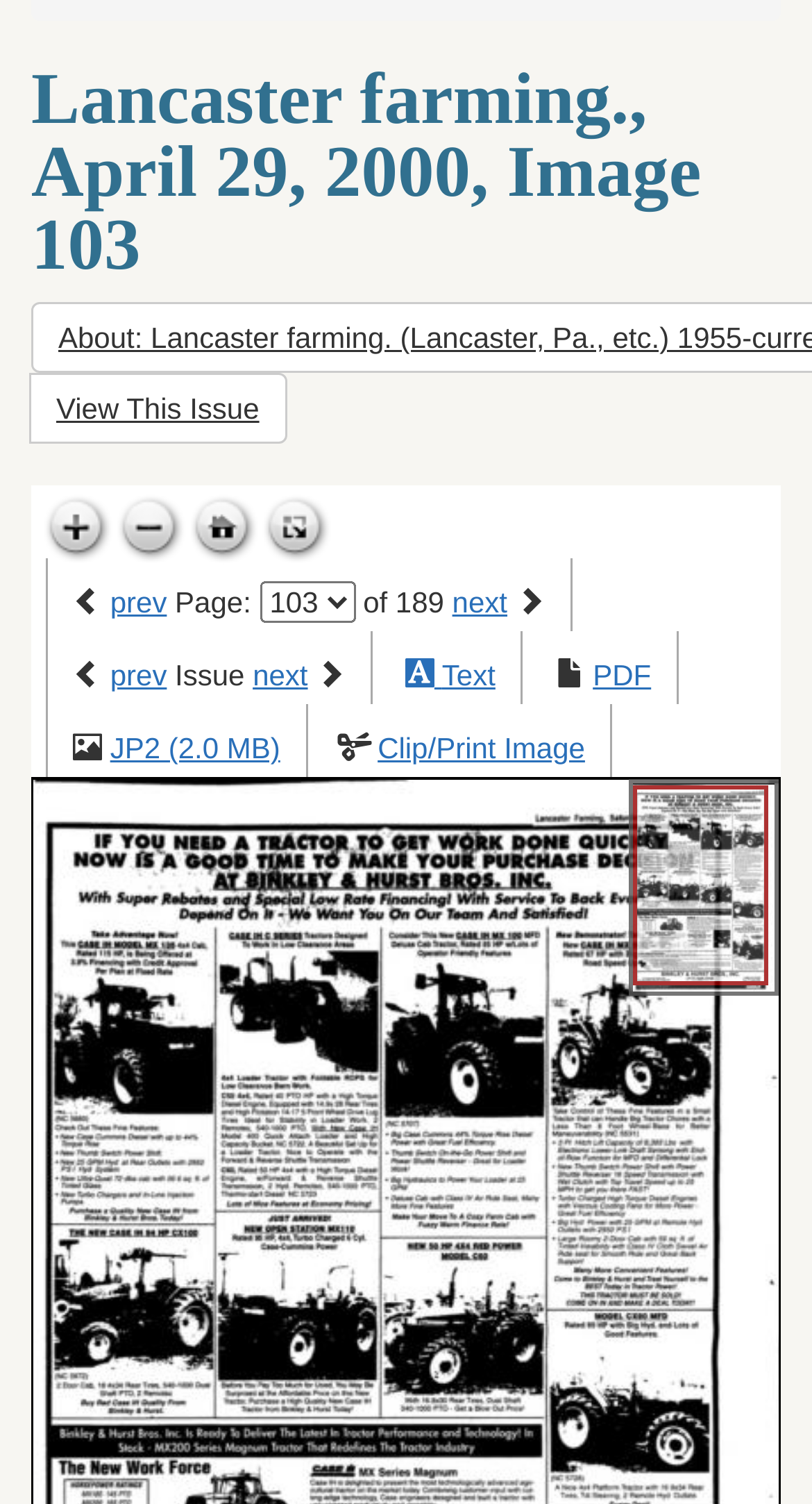Extract the bounding box coordinates for the UI element described by the text: "JP2 (2.0 MB)". The coordinates should be in the form of [left, top, right, bottom] with values between 0 and 1.

[0.136, 0.486, 0.345, 0.508]